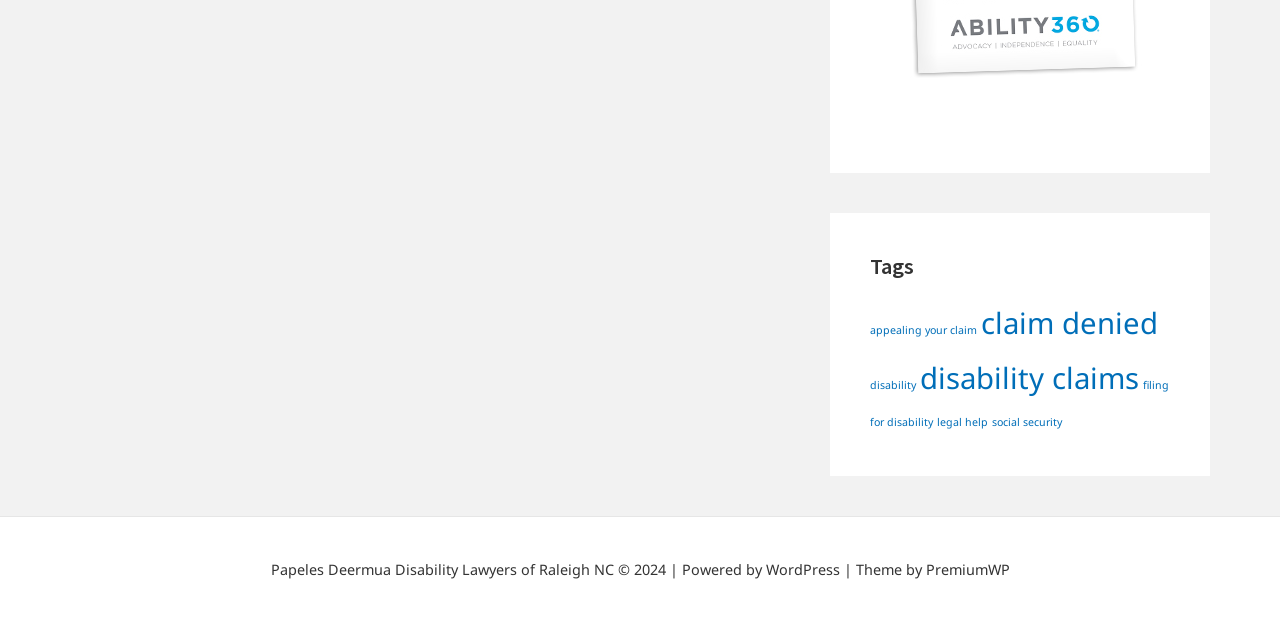Provide a one-word or short-phrase response to the question:
What is the name of the law firm?

Papeles Deermua Disability Lawyers